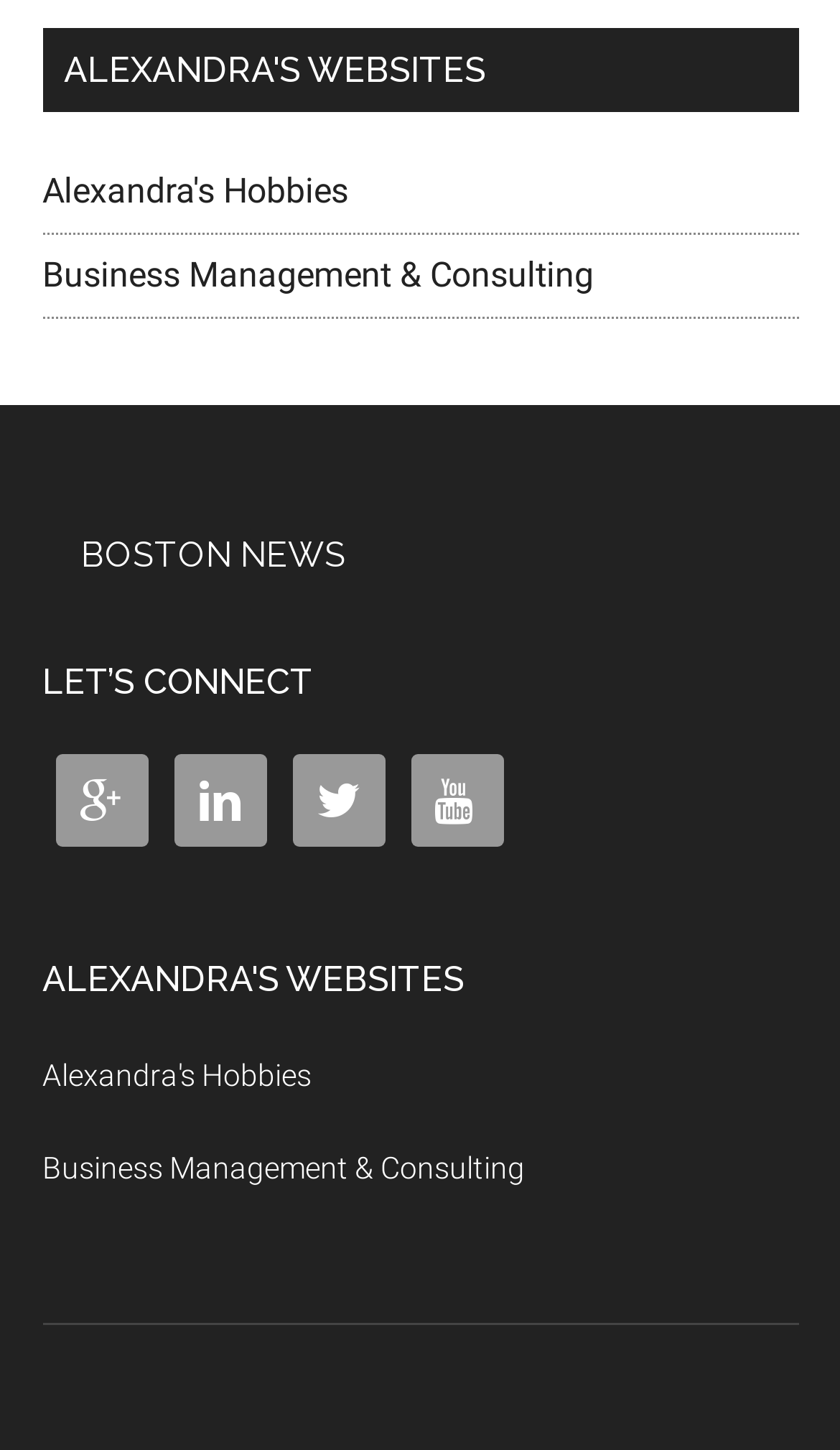How many social media icons are there?
Using the image, provide a detailed and thorough answer to the question.

Under the heading 'LET’S CONNECT', I found four links with social media icons, which are '', '', '', and ''.